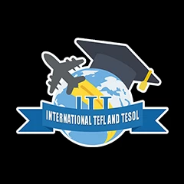What is written on the flowing blue ribbon?
Give a single word or phrase as your answer by examining the image.

INTERNATIONAL TEFL AND TESOL